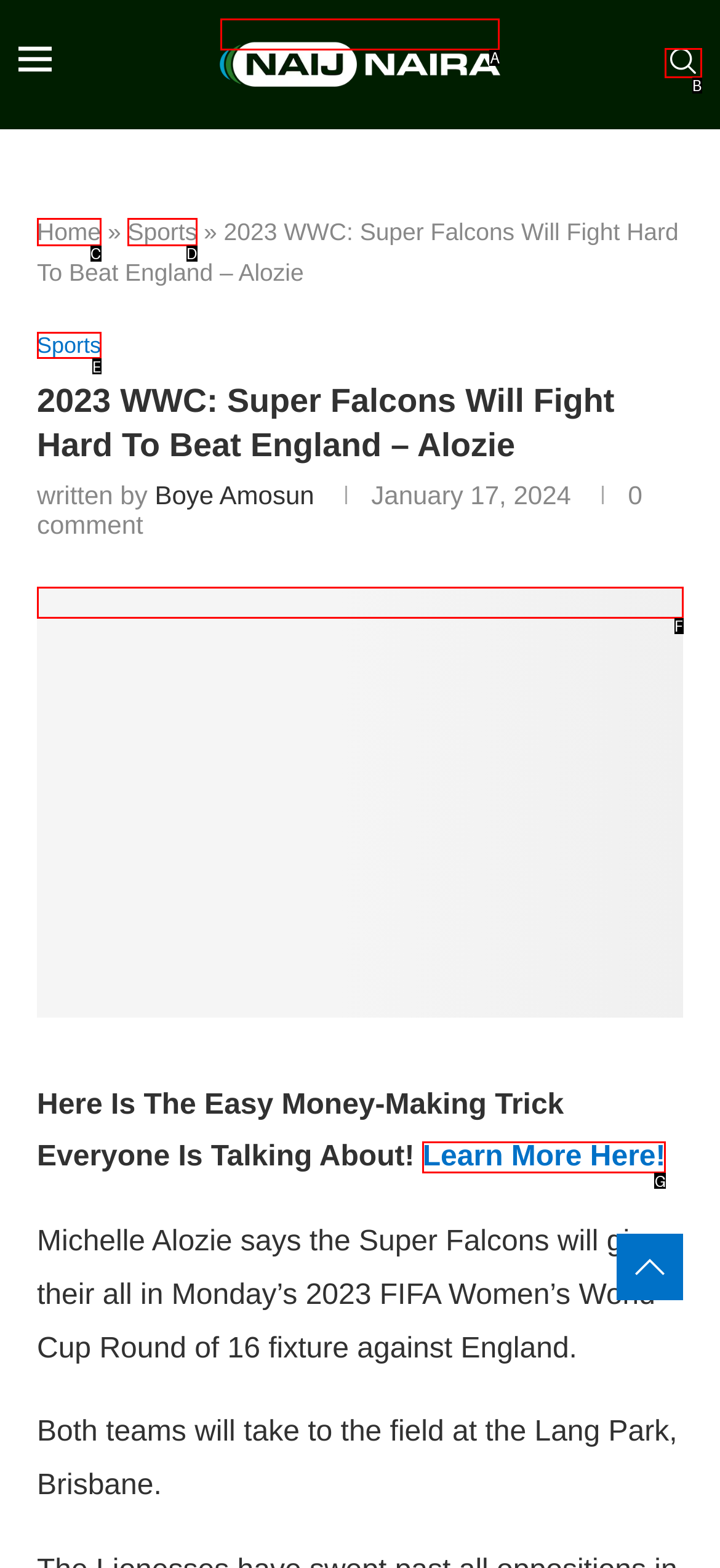Find the option that best fits the description: alt="NaijNaira". Answer with the letter of the option.

A